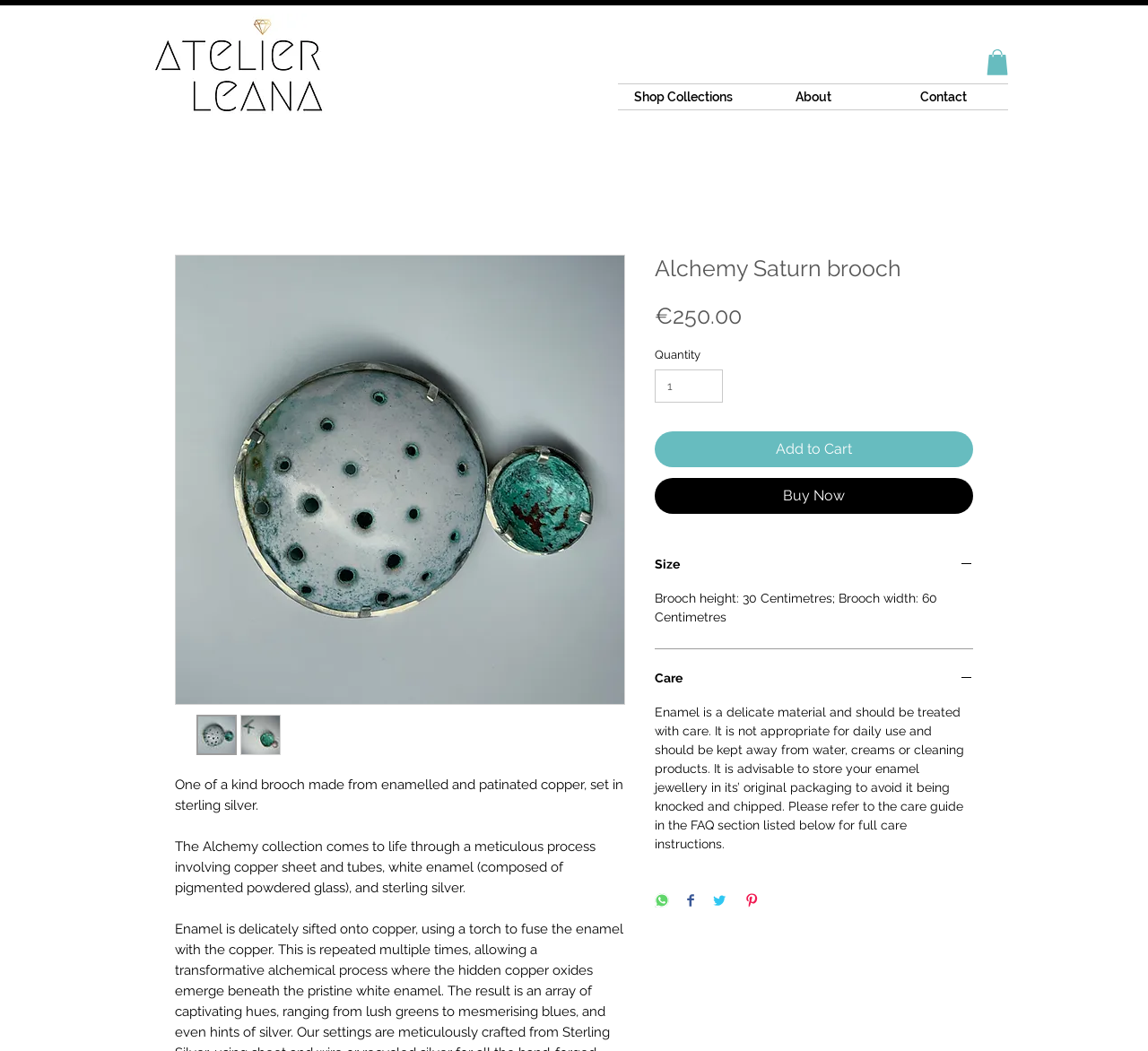Find the bounding box coordinates of the clickable area that will achieve the following instruction: "Share on WhatsApp".

[0.57, 0.85, 0.583, 0.866]